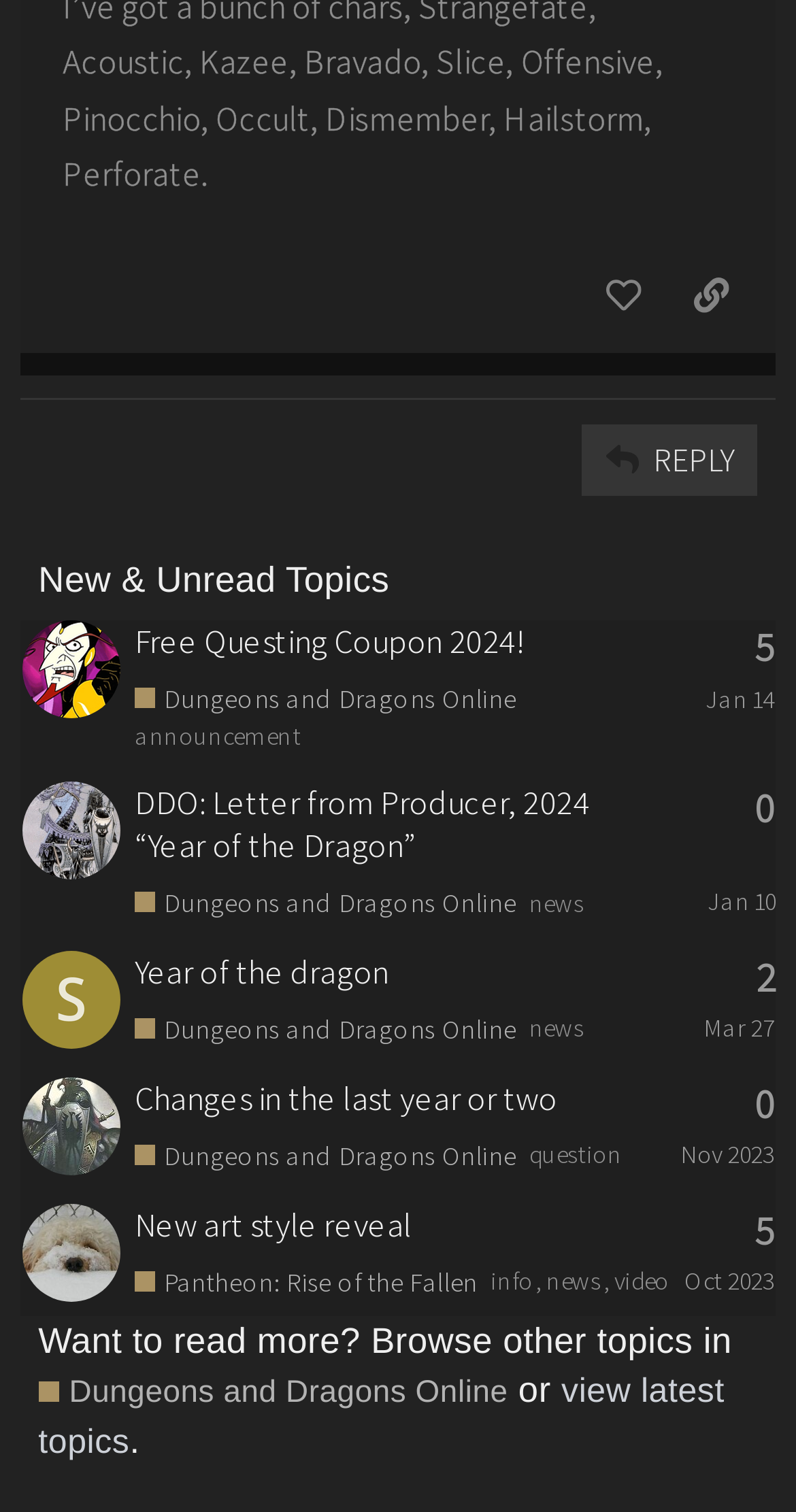Please identify the bounding box coordinates of the element I need to click to follow this instruction: "Click the 'REPLY' button".

[0.731, 0.28, 0.952, 0.328]